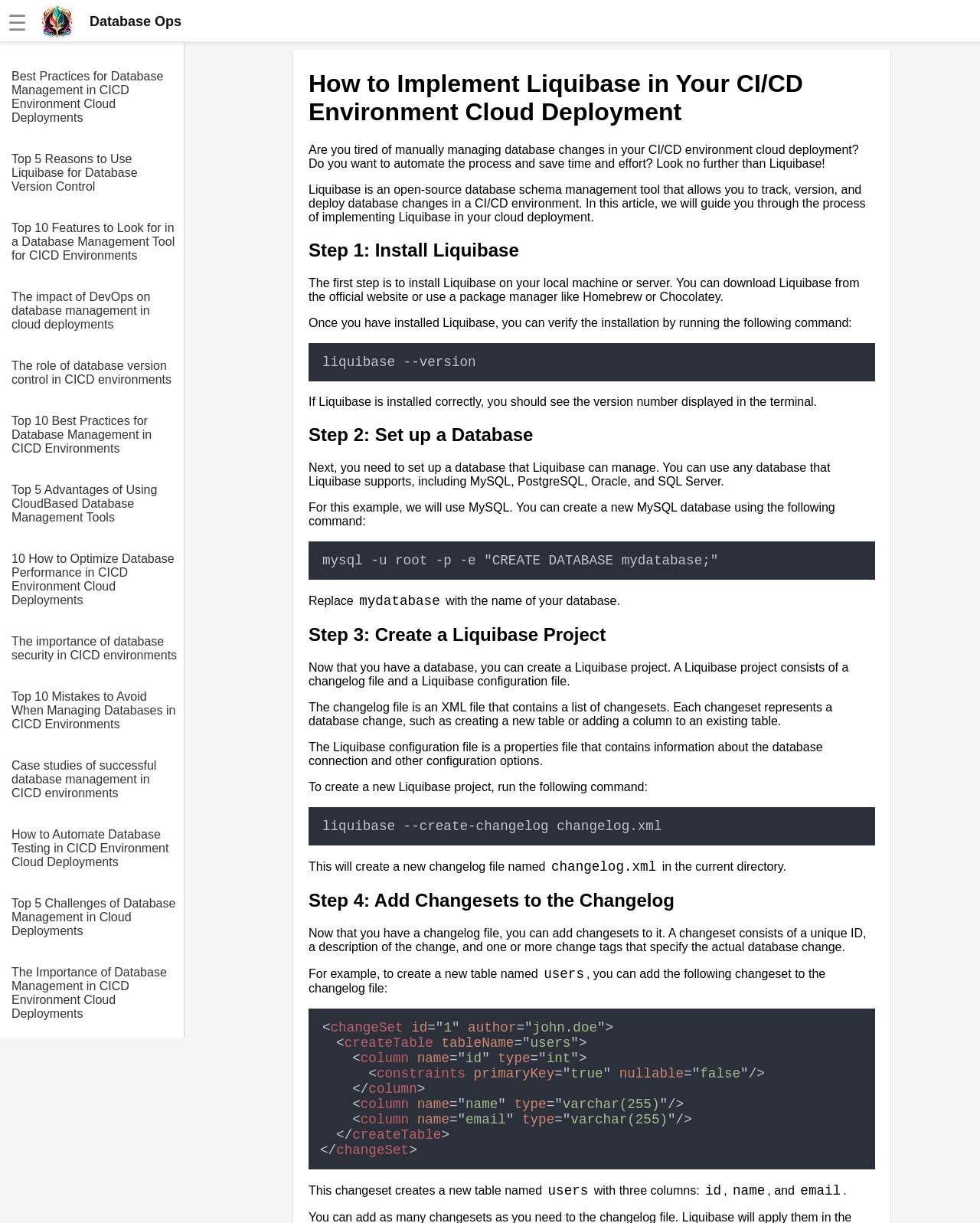Illustrate the webpage with a detailed description.

This webpage is about implementing Liquibase in a CI/CD environment for cloud deployment. At the top left corner, there is a menu icon and a logo with the text "Database Ops". Below the logo, there are several links to related articles, including best practices for database management, reasons to use Liquibase, and features to look for in a database management tool.

The main content of the webpage is divided into several sections, each with a heading and descriptive text. The first section introduces the concept of Liquibase and its benefits. The subsequent sections provide a step-by-step guide on how to implement Liquibase, including installing Liquibase, setting up a database, creating a Liquibase project, and adding changesets to the changelog.

In the installation section, there is a command to verify the installation of Liquibase. In the database setup section, there is a command to create a new MySQL database. In the project creation section, there is a command to create a new changelog file. In the changeset addition section, there is an example of a changeset to create a new table named "users".

Throughout the webpage, there are several blocks of code and commands, which are formatted in a monospace font. The text is well-organized and easy to follow, with clear headings and concise descriptions.